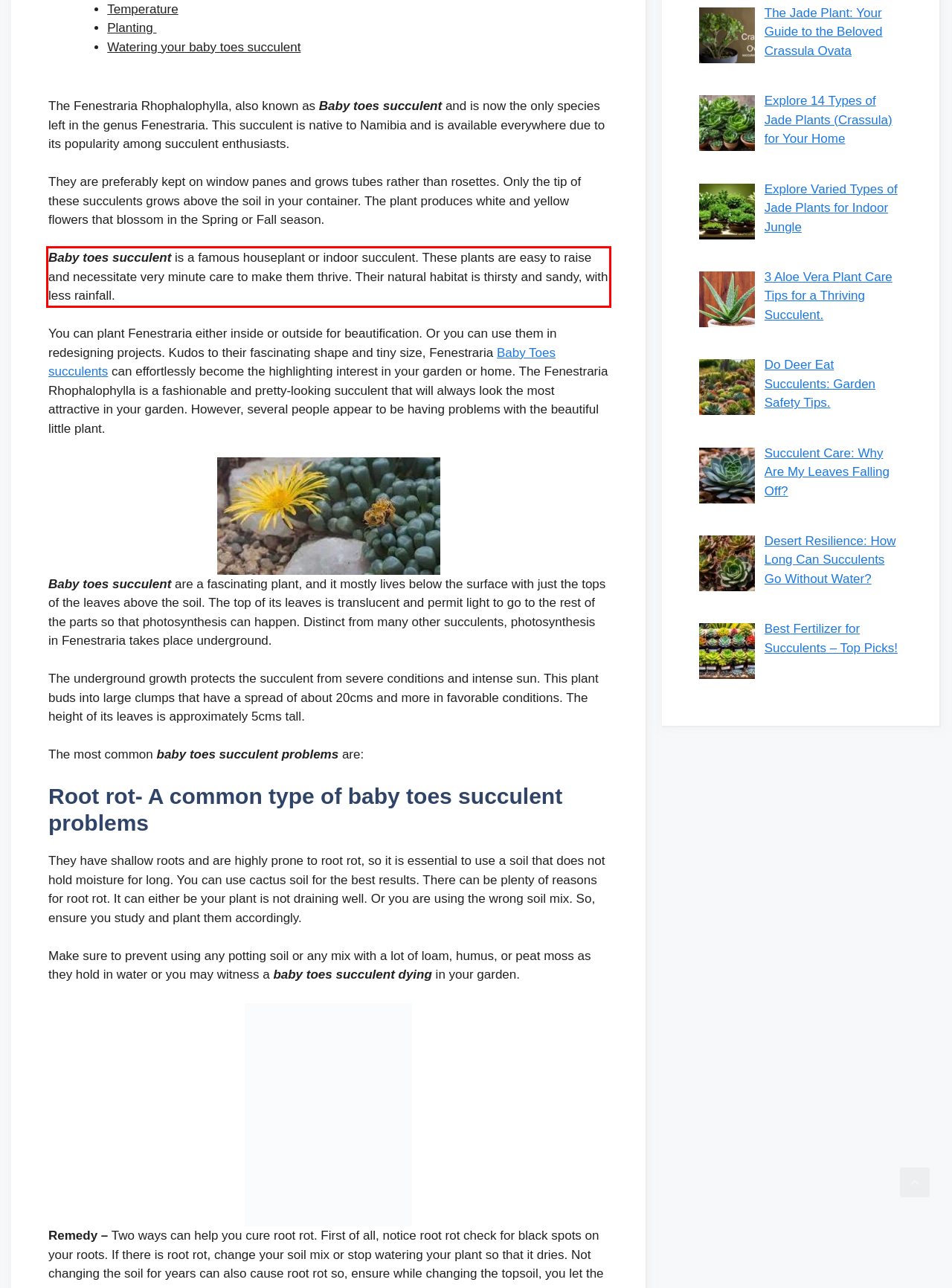Please examine the webpage screenshot and extract the text within the red bounding box using OCR.

Baby toes succulent is a famous houseplant or indoor succulent. These plants are easy to raise and necessitate very minute care to make them thrive. Their natural habitat is thirsty and sandy, with less rainfall.